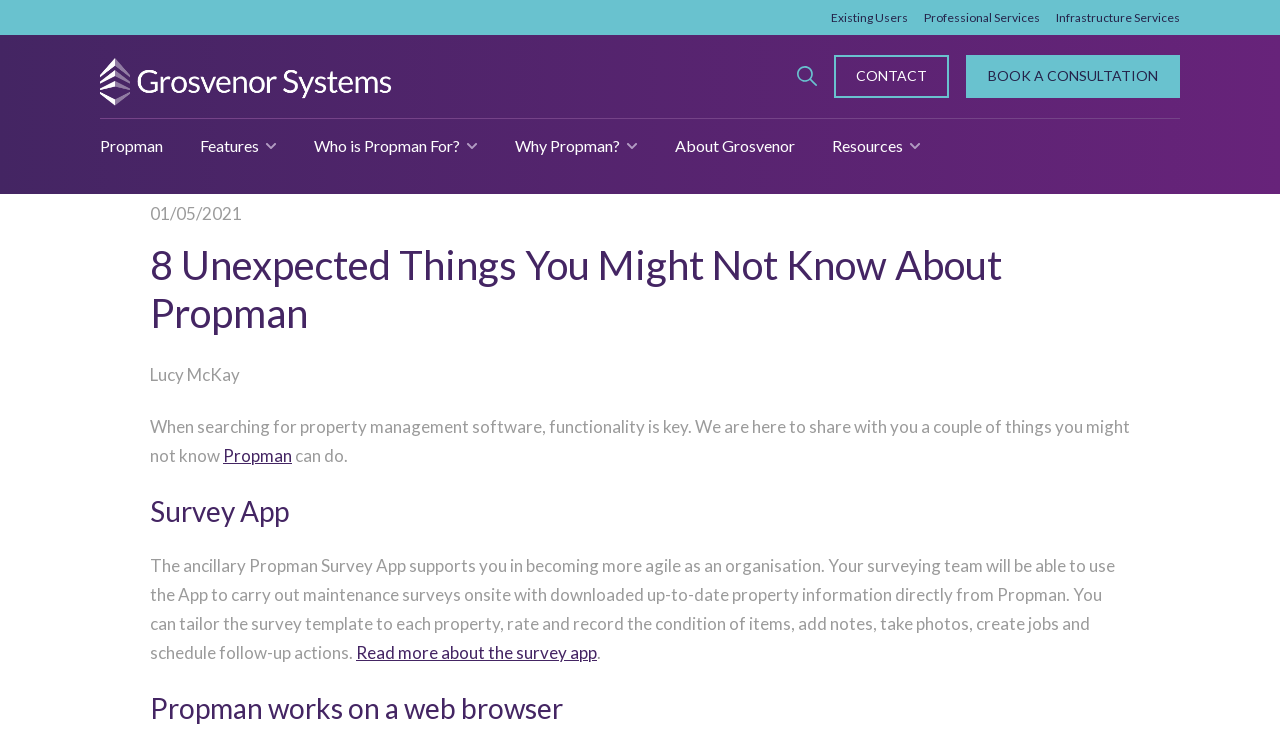What is the purpose of the Propman Survey App?
Examine the webpage screenshot and provide an in-depth answer to the question.

The Propman Survey App is an ancillary app that supports users in becoming more agile as an organisation. It allows the surveying team to carry out maintenance surveys onsite with downloaded up-to-date property information directly from Propman.